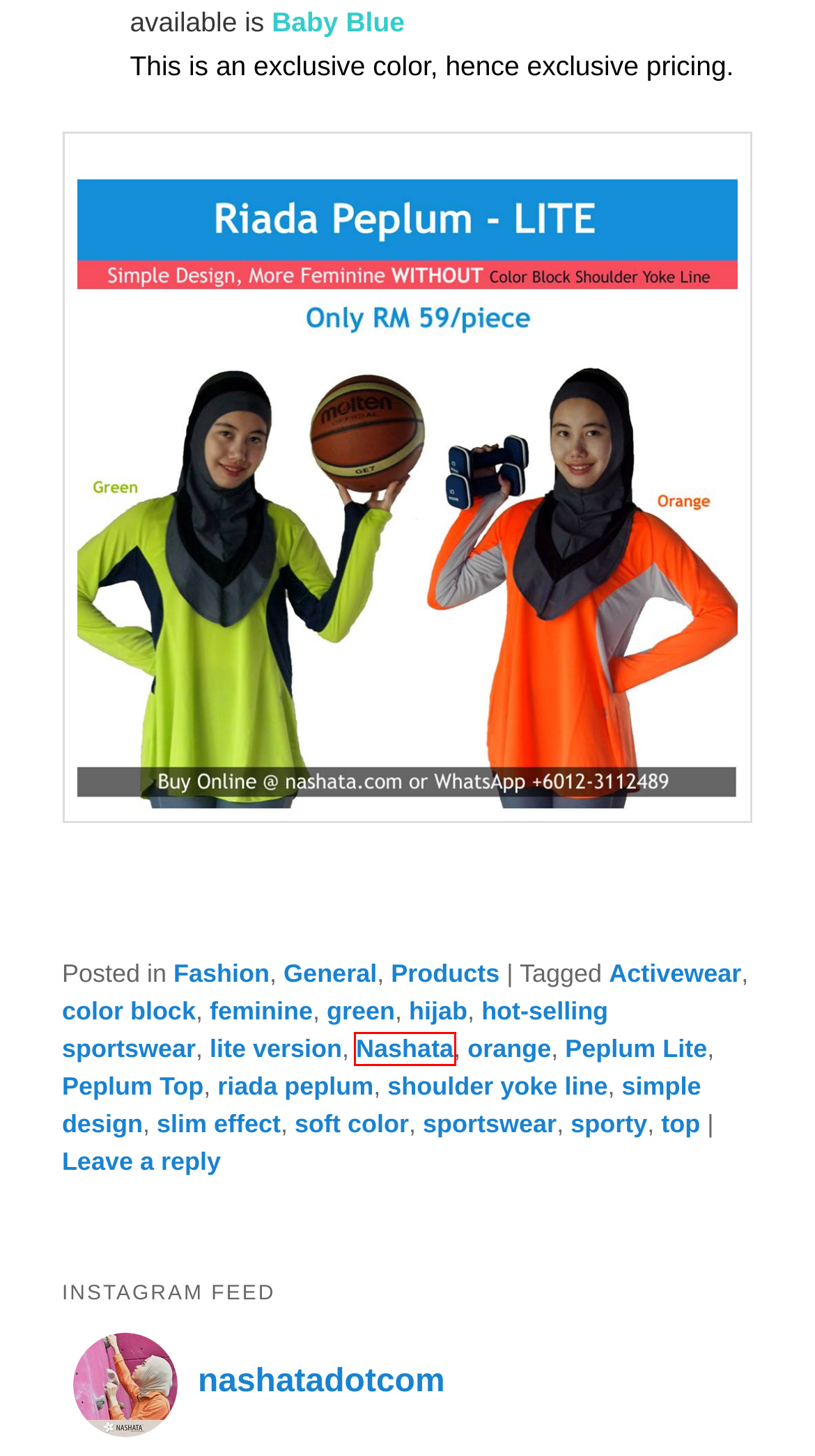You have a screenshot of a webpage where a red bounding box highlights a specific UI element. Identify the description that best matches the resulting webpage after the highlighted element is clicked. The choices are:
A. General | Nashata
B. hijab | Nashata
C. Fashion | Nashata
D. lite version | Nashata
E. shoulder yoke line | Nashata
F. soft color | Nashata
G. green | Nashata
H. Nashata | Nashata

H